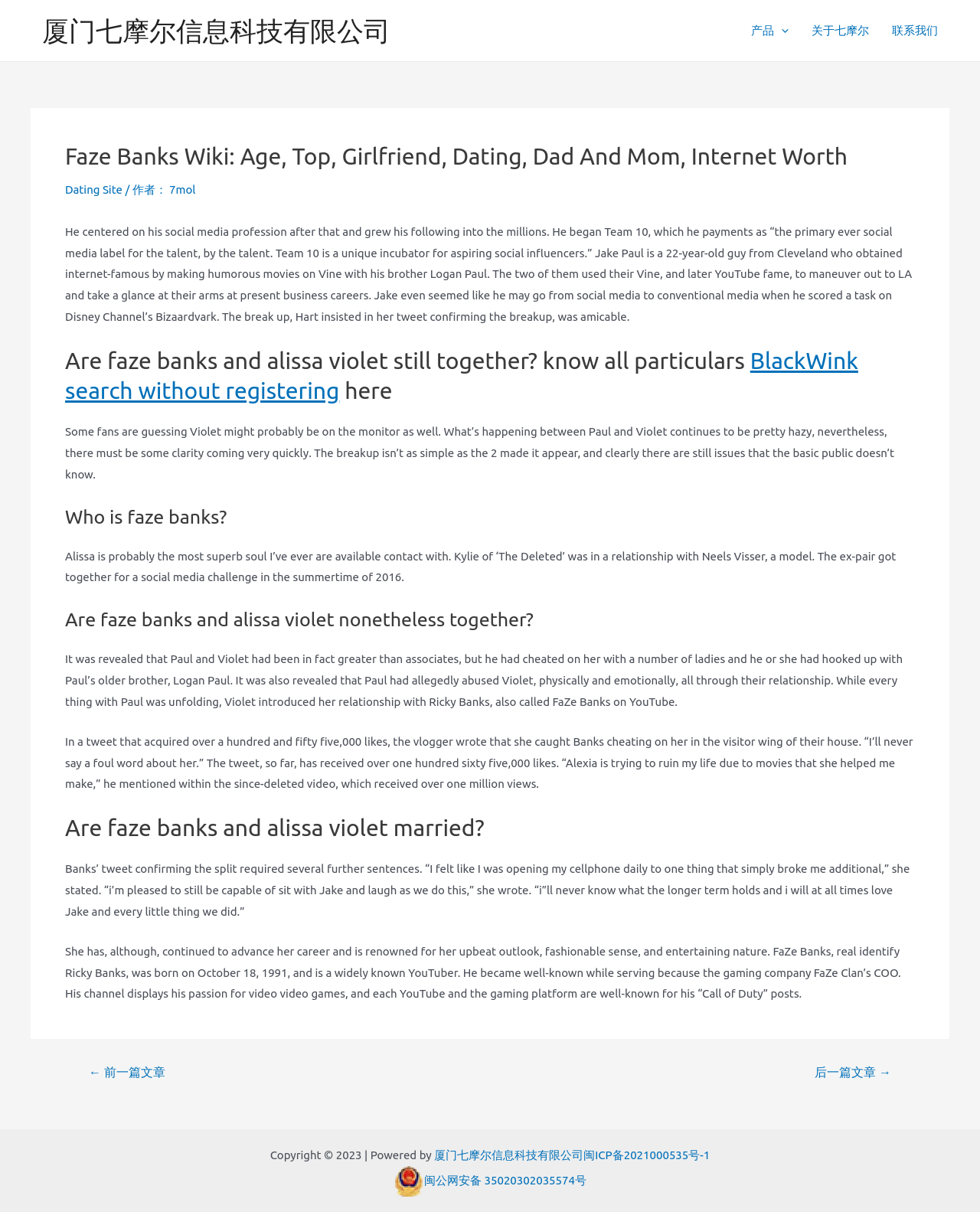Find and specify the bounding box coordinates that correspond to the clickable region for the instruction: "Click the navigation link '产品'".

[0.755, 0.0, 0.816, 0.051]